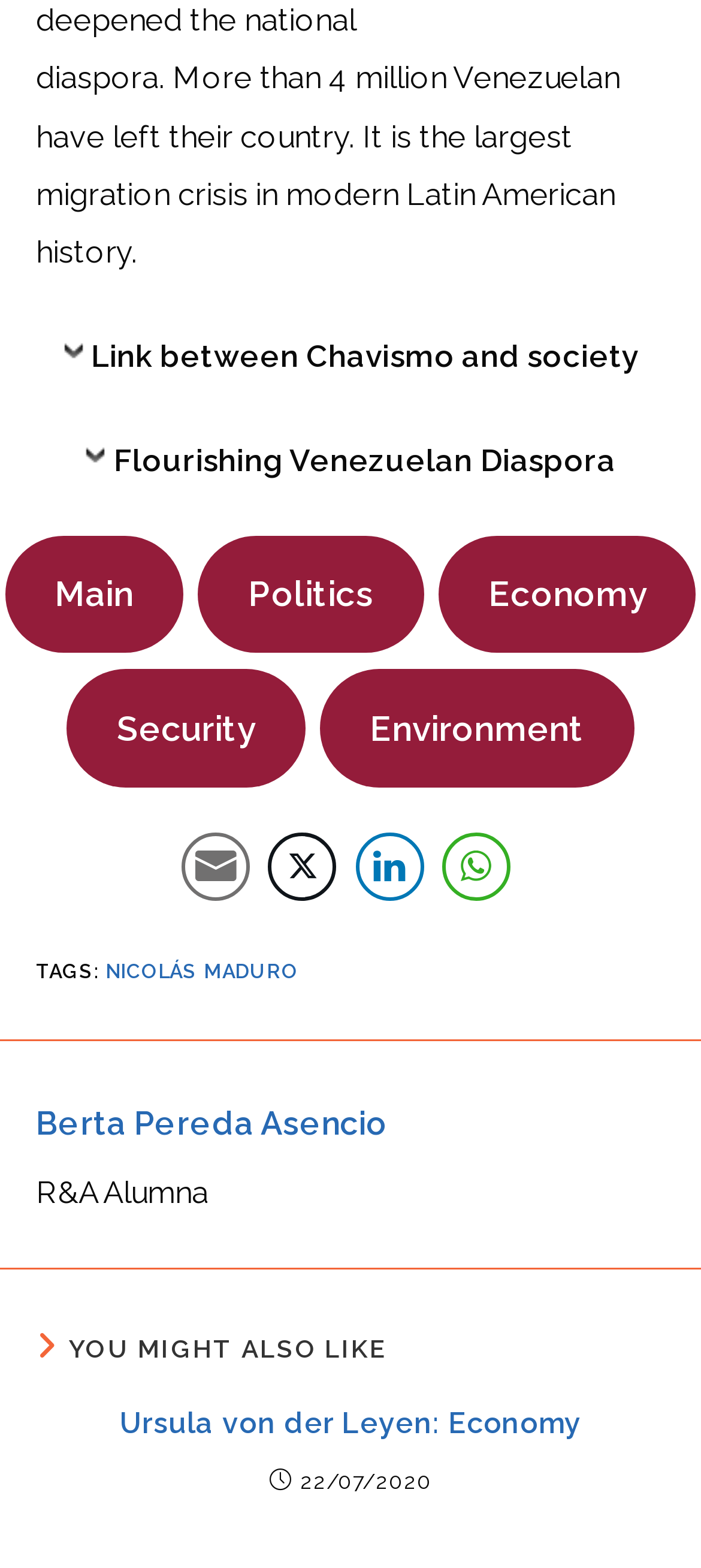Find the bounding box coordinates of the element to click in order to complete this instruction: "Click on the 'Main' link". The bounding box coordinates must be four float numbers between 0 and 1, denoted as [left, top, right, bottom].

[0.007, 0.341, 0.261, 0.417]